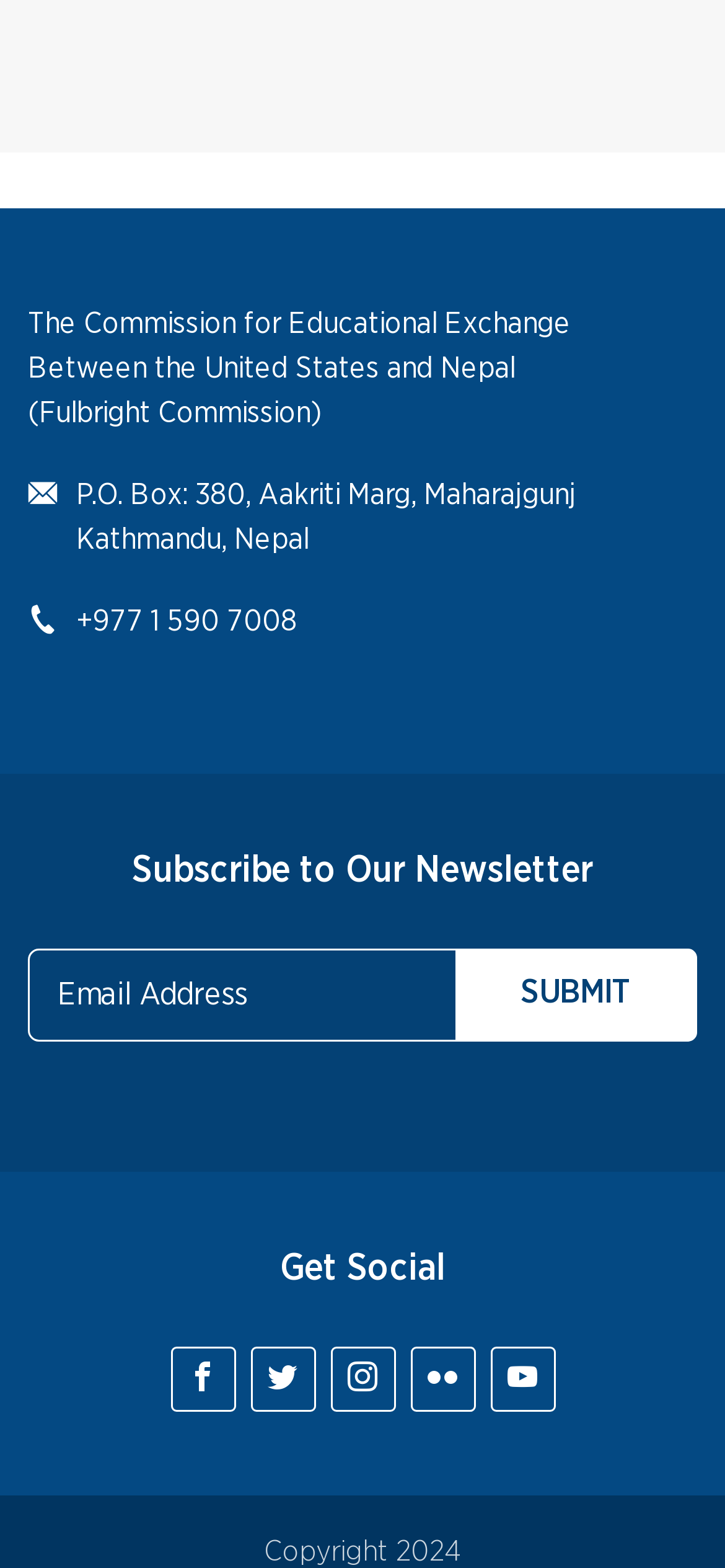Can you give a comprehensive explanation to the question given the content of the image?
What is the purpose of the textbox?

The textbox is located below the heading 'Subscribe to Our Newsletter', which suggests that the purpose of the textbox is to input an email address to subscribe to the organization's newsletter.